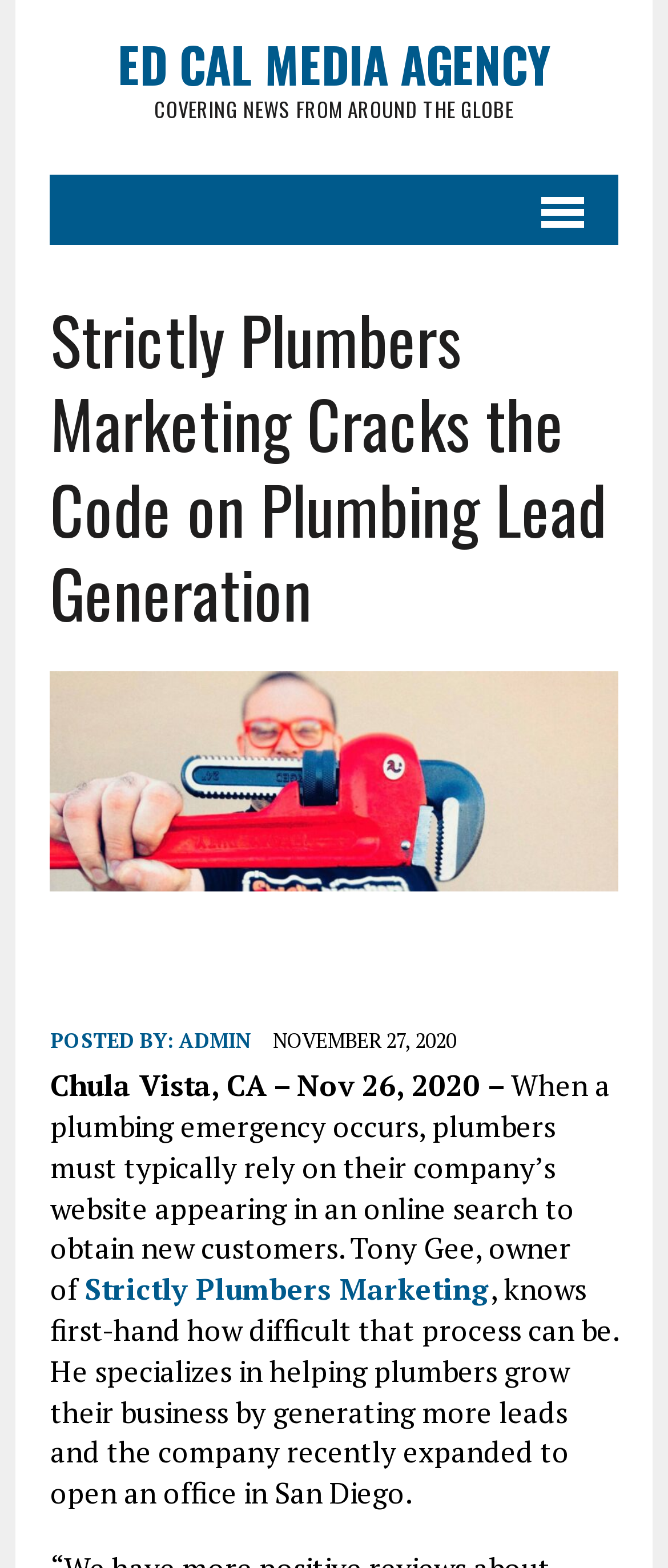Generate the text content of the main headline of the webpage.

ED CAL MEDIA AGENCY